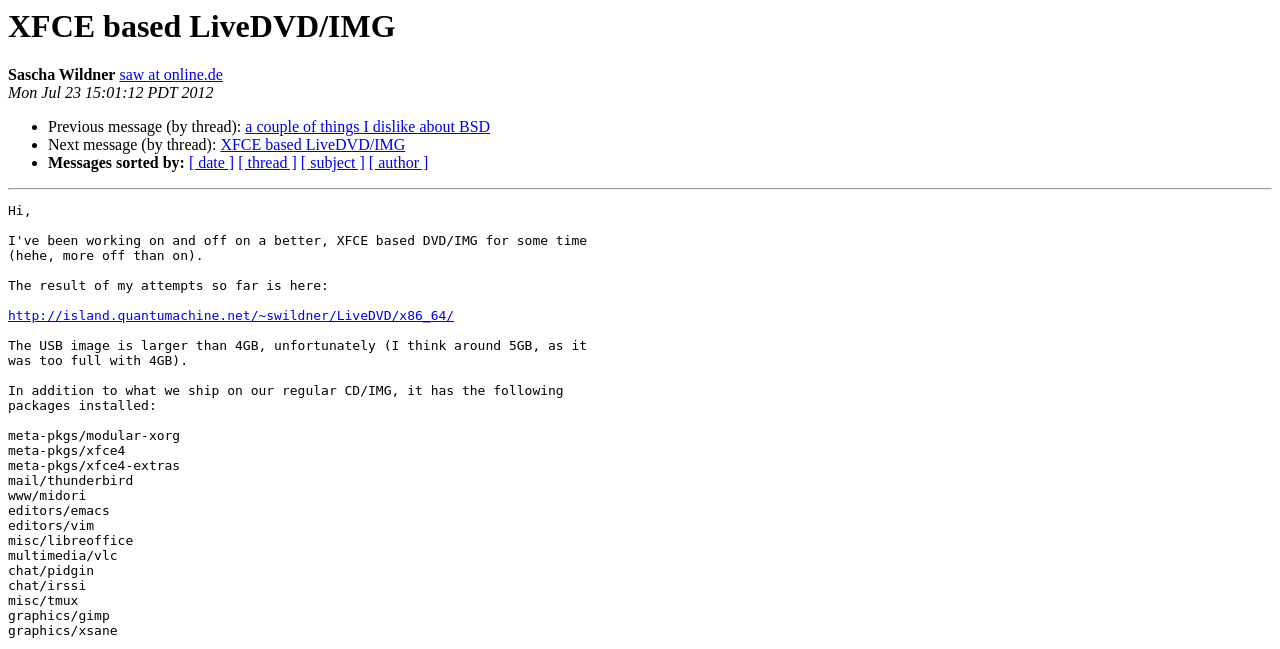Identify the bounding box coordinates of the element that should be clicked to fulfill this task: "view previous message". The coordinates should be provided as four float numbers between 0 and 1, i.e., [left, top, right, bottom].

[0.192, 0.182, 0.383, 0.209]